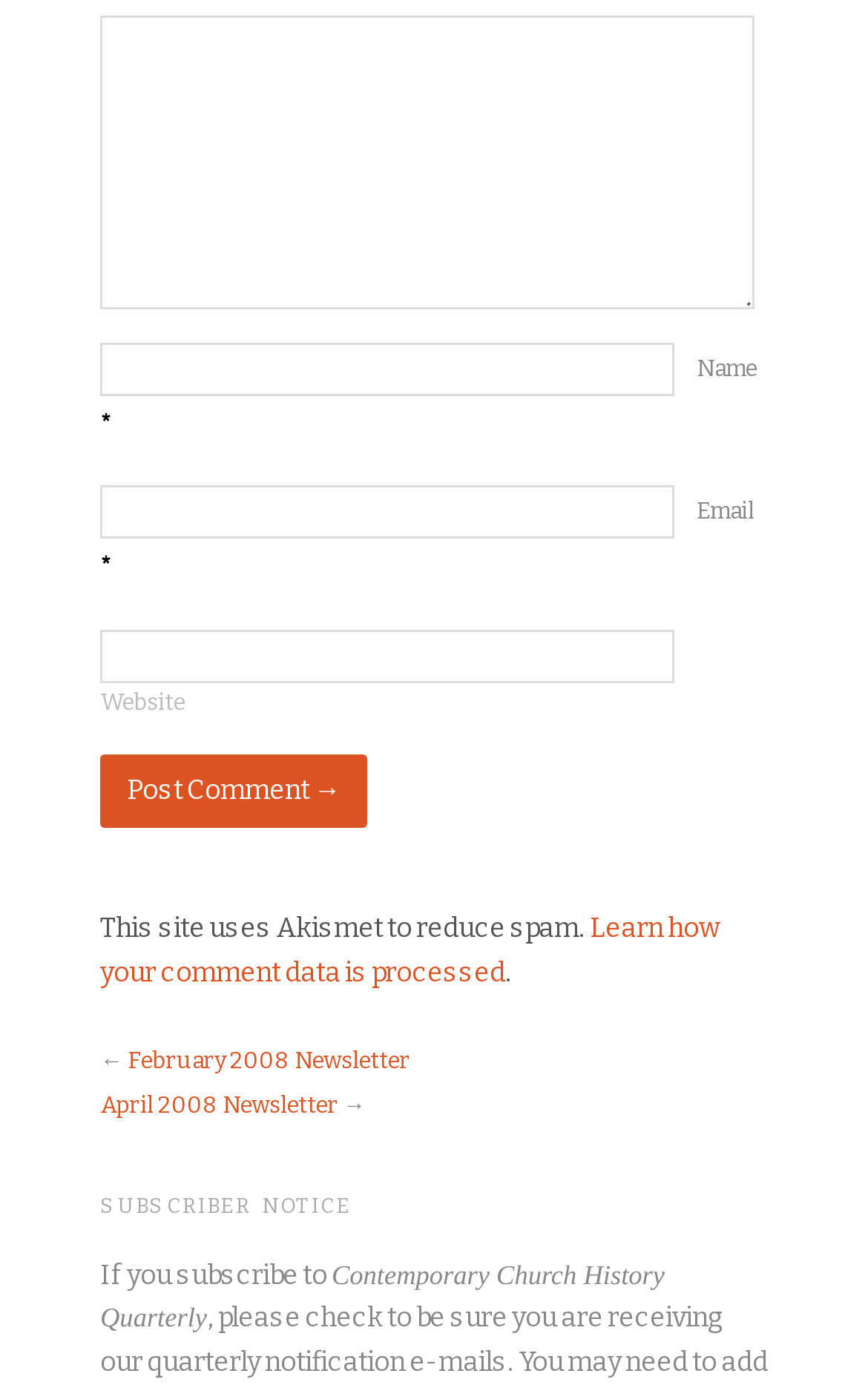Specify the bounding box coordinates (top-left x, top-left y, bottom-right x, bottom-right y) of the UI element in the screenshot that matches this description: Raw Message

None